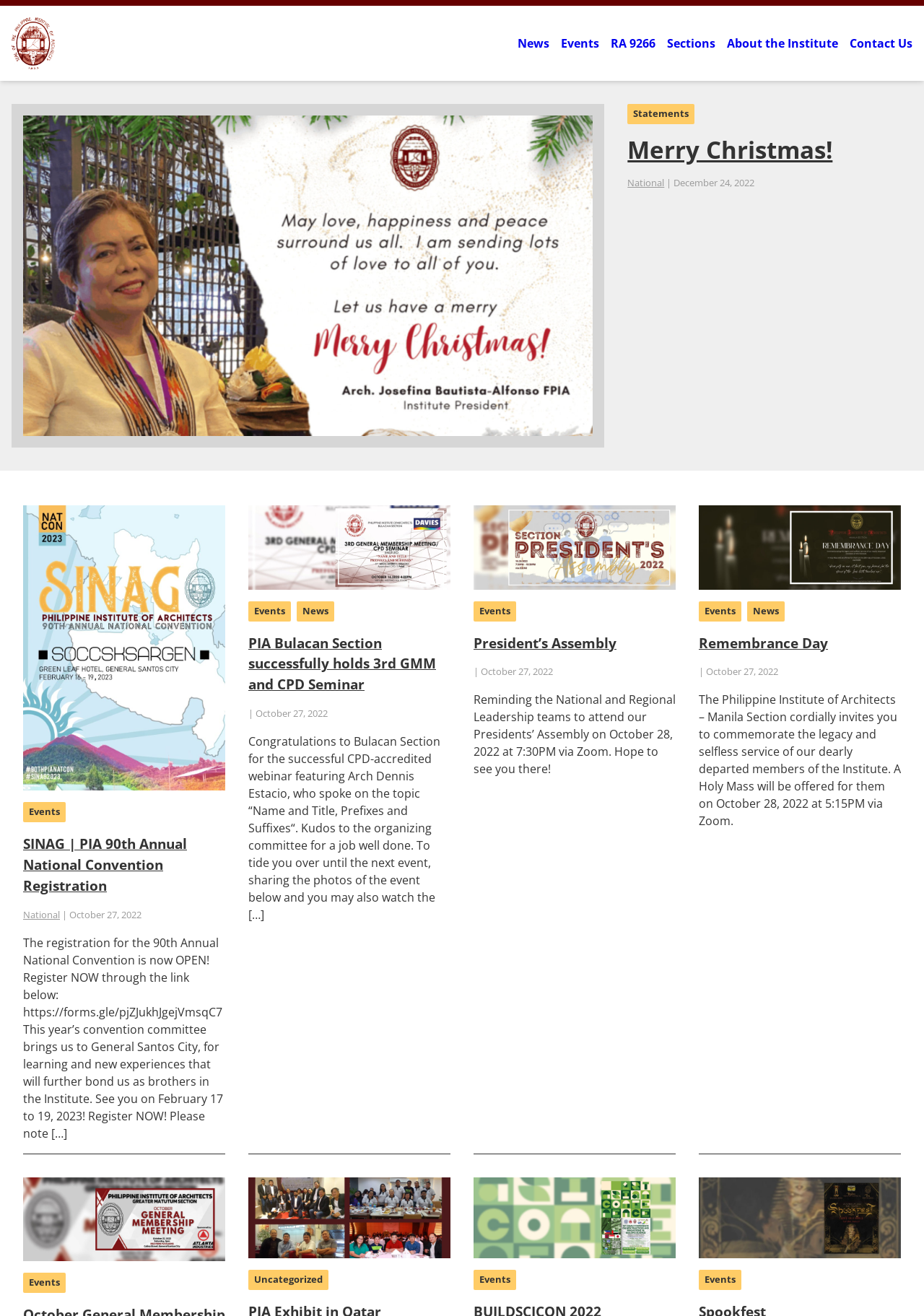What is the name of the institute?
Please analyze the image and answer the question with as much detail as possible.

Based on the webpage's title and the logo at the top left corner, I can infer that the name of the institute is Philippine Institute of Architects.